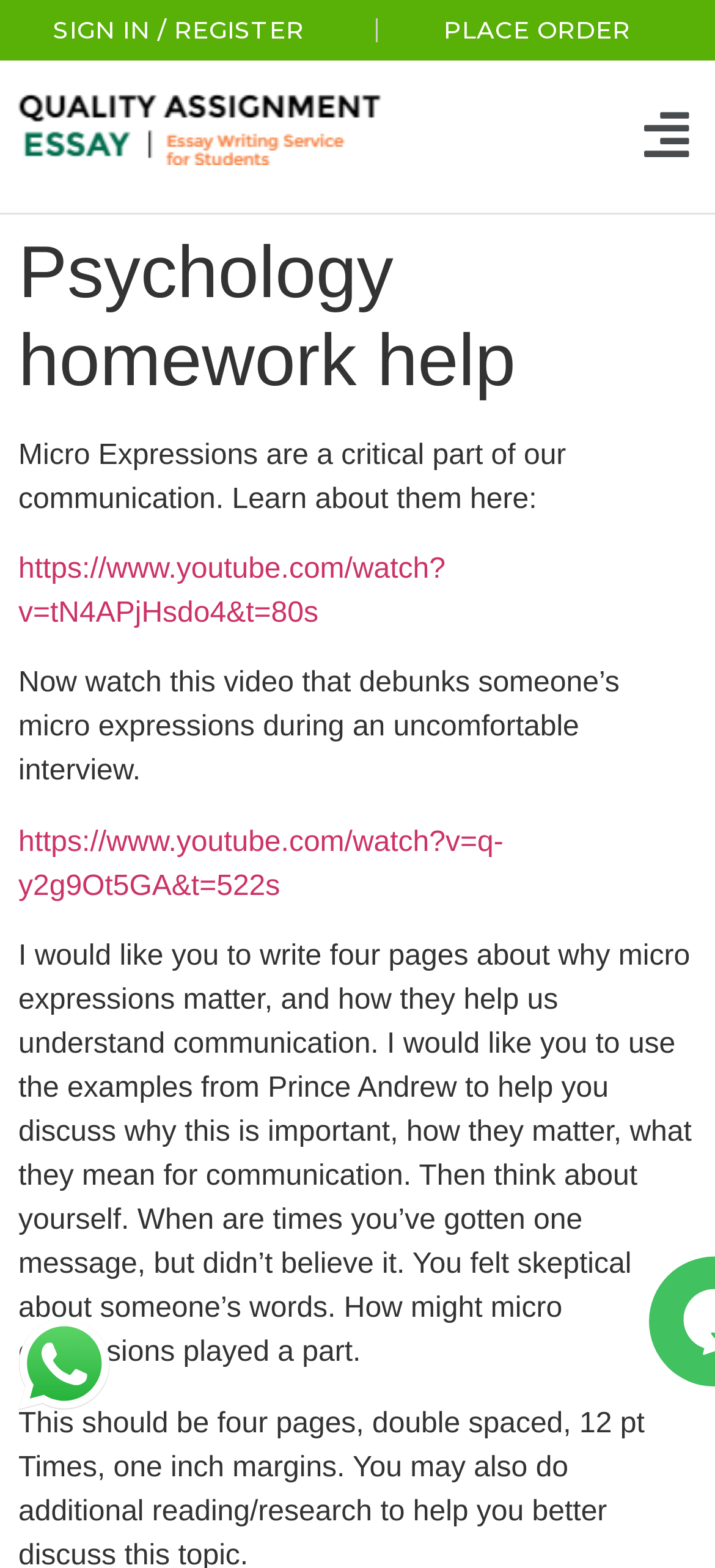How many links are in the top navigation bar? Please answer the question using a single word or phrase based on the image.

2